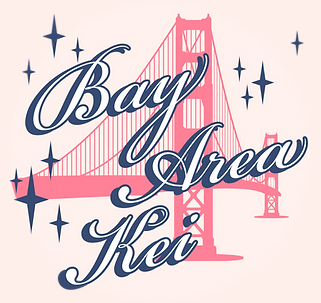Provide a short answer using a single word or phrase for the following question: 
What style is the typography of 'Bay Area' rendered in?

Flowing cursive